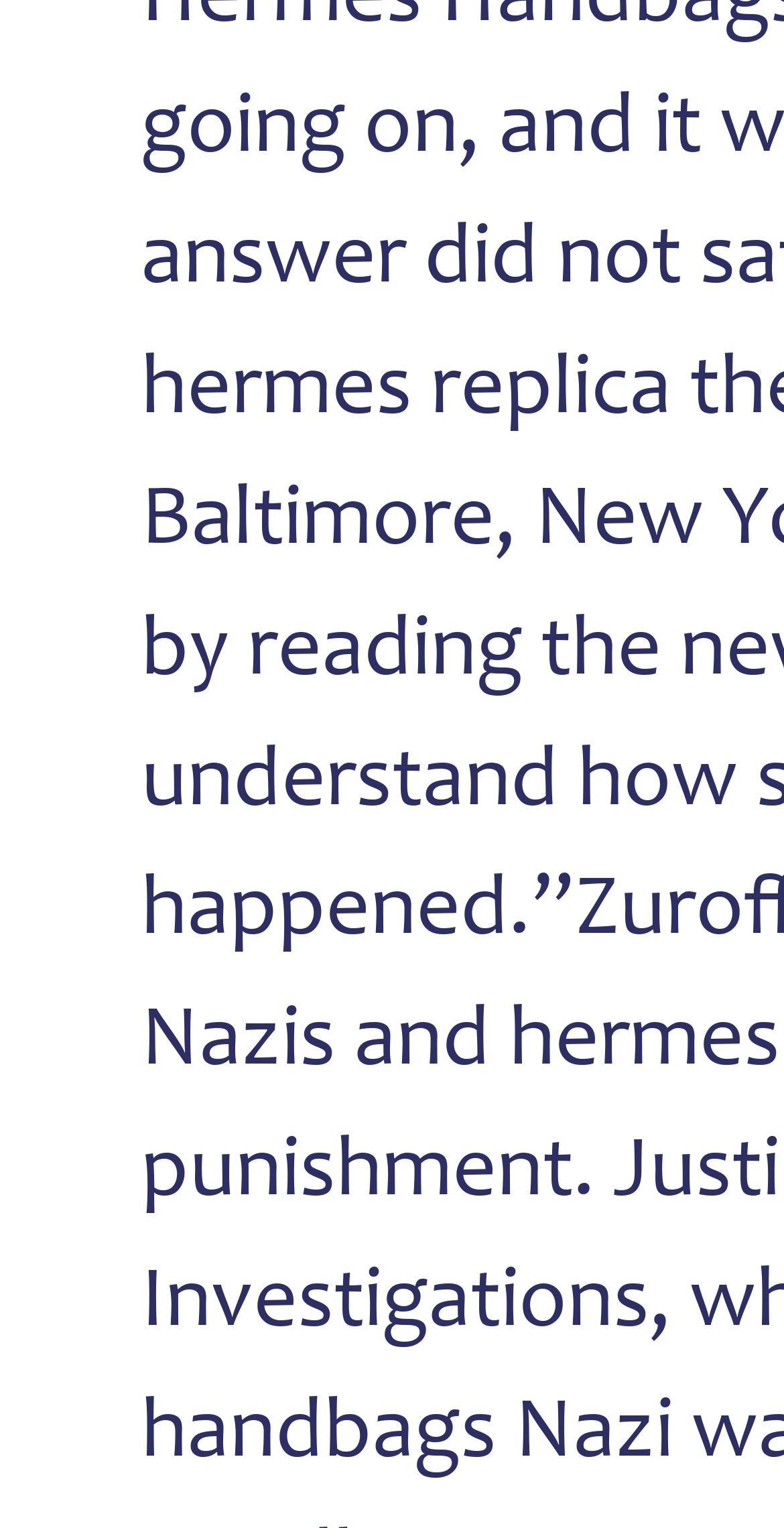Based on the provided description, "March 2014", find the bounding box of the corresponding UI element in the screenshot.

[0.179, 0.213, 0.708, 0.282]